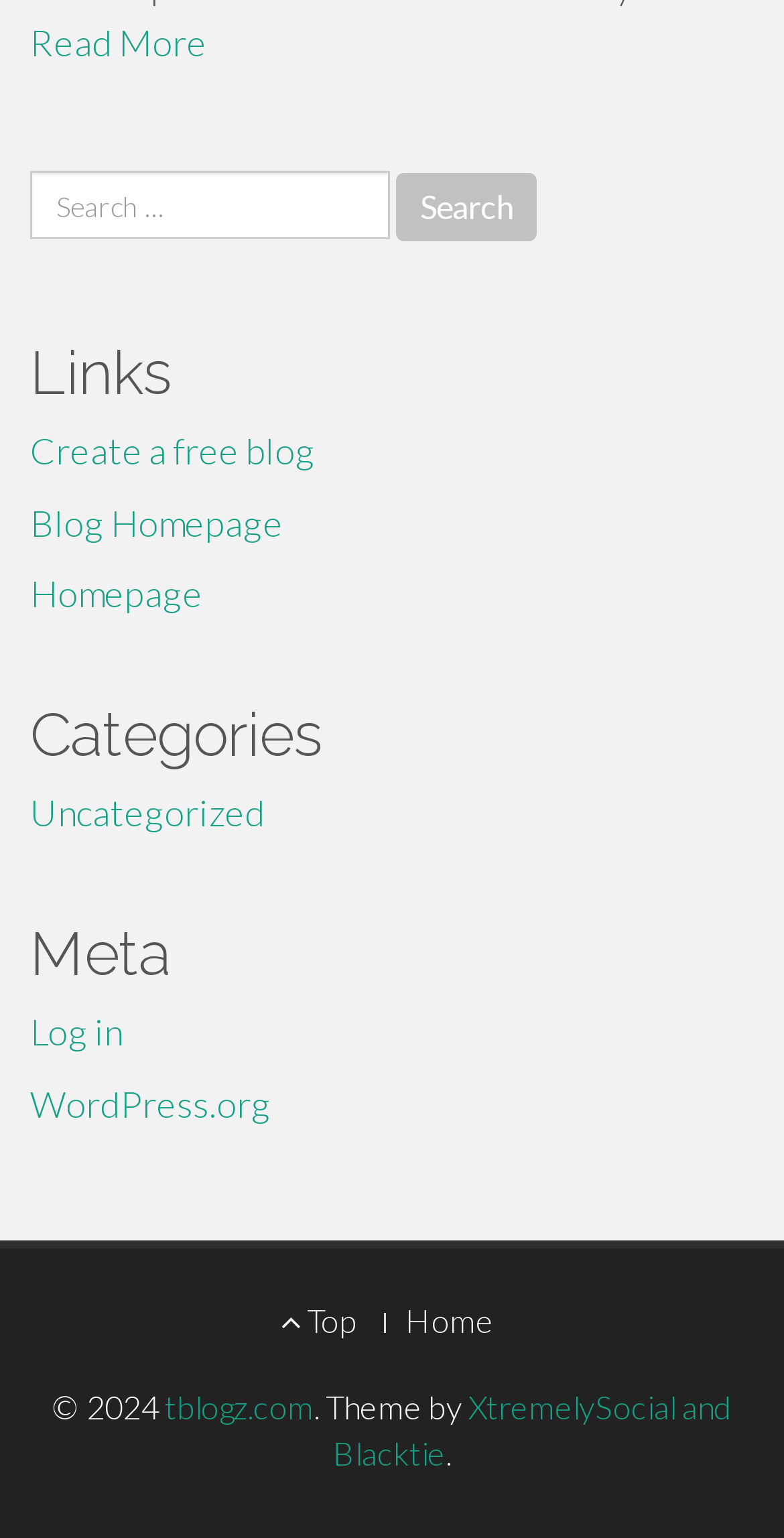Please identify the bounding box coordinates of the element's region that needs to be clicked to fulfill the following instruction: "Log in". The bounding box coordinates should consist of four float numbers between 0 and 1, i.e., [left, top, right, bottom].

[0.038, 0.656, 0.156, 0.685]